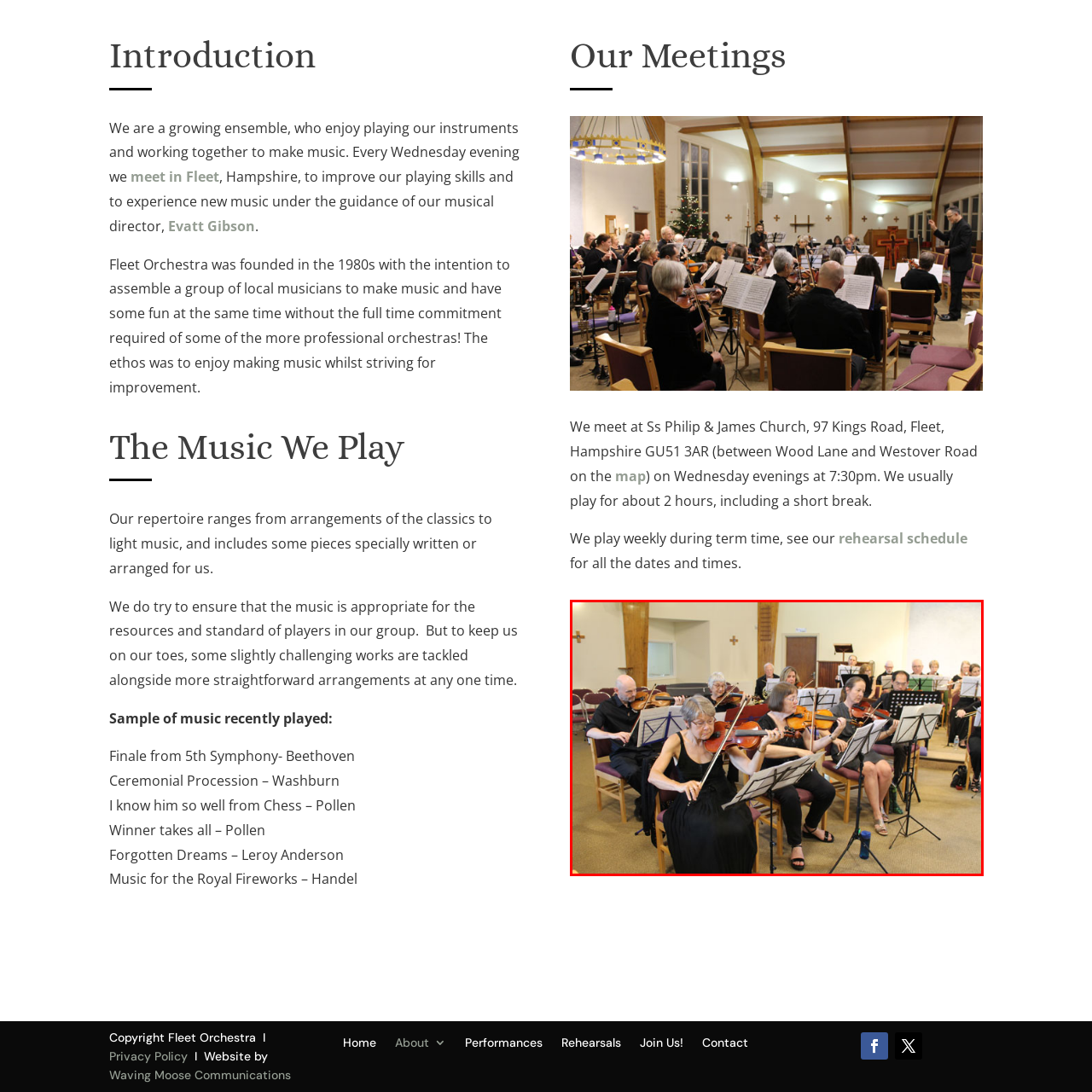What type of attire are the musicians wearing?
Take a look at the image highlighted by the red bounding box and provide a detailed answer to the question.

The caption notes that the musicians are dressed in semi-formal attire, which suggests a level of professionalism and commitment to their craft.